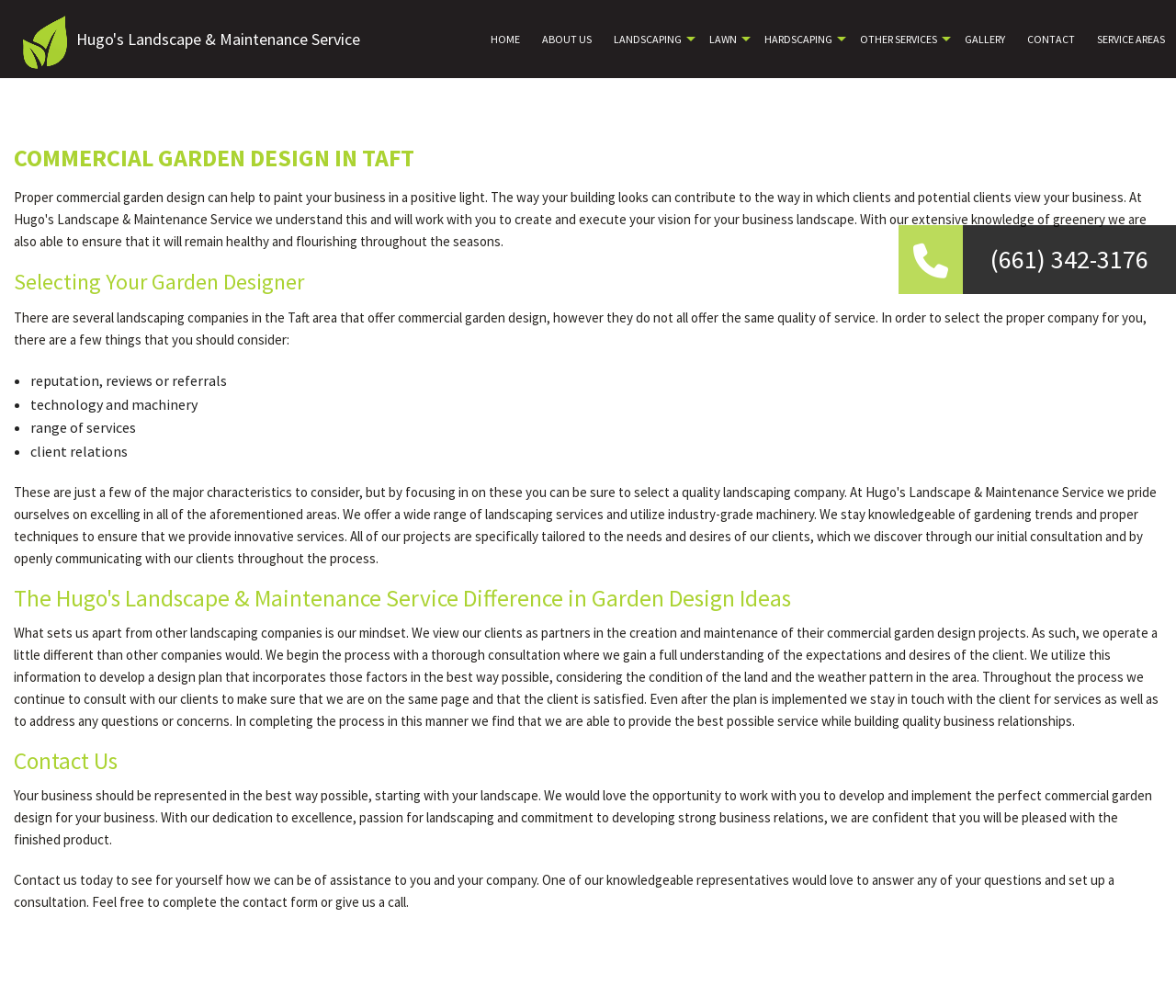Indicate the bounding box coordinates of the element that needs to be clicked to satisfy the following instruction: "View the 'GALLERY'". The coordinates should be four float numbers between 0 and 1, i.e., [left, top, right, bottom].

[0.811, 0.0, 0.864, 0.077]